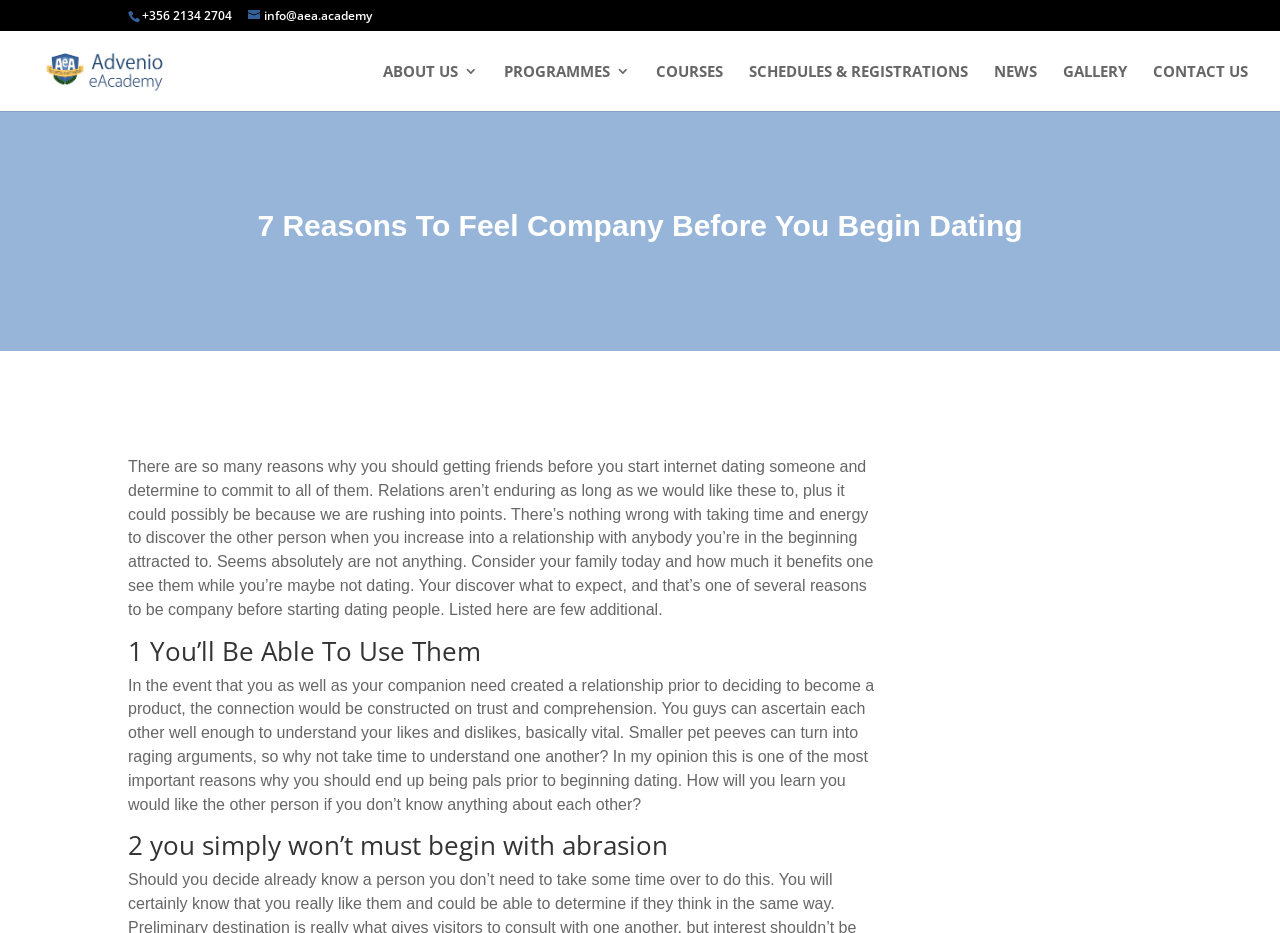Provide a thorough description of the webpage's content and layout.

The webpage appears to be an article from Advenio eAcademy, with a title "7 Reasons to feel company before you begin Dating". At the top, there is a phone number "+356 2134 2704" and an email address "info@aea.academy" on the left, followed by a link to "Advenio eAcademy" with an accompanying image of the academy's logo. 

Below this, there is a navigation menu with links to "ABOUT US", "PROGRAMMES", "COURSES", "SCHEDULES & REGISTRATIONS", "NEWS", "GALLERY", and "CONTACT US". 

On the left side of the page, there is a search box with a label "Search for:". 

The main content of the article starts with a heading "7 Reasons To Feel Company Before You Begin Dating", followed by a paragraph of text that discusses the importance of getting to know someone before committing to a relationship. 

Below this, there are several sections, each with a heading and a paragraph of text. The first section is titled "1 You’ll Be Able To Use Them" and discusses the benefits of building a relationship based on trust and understanding. The second section is titled "2 you simply won’t must begin with abrasion" and continues the discussion on the importance of getting to know someone before dating.